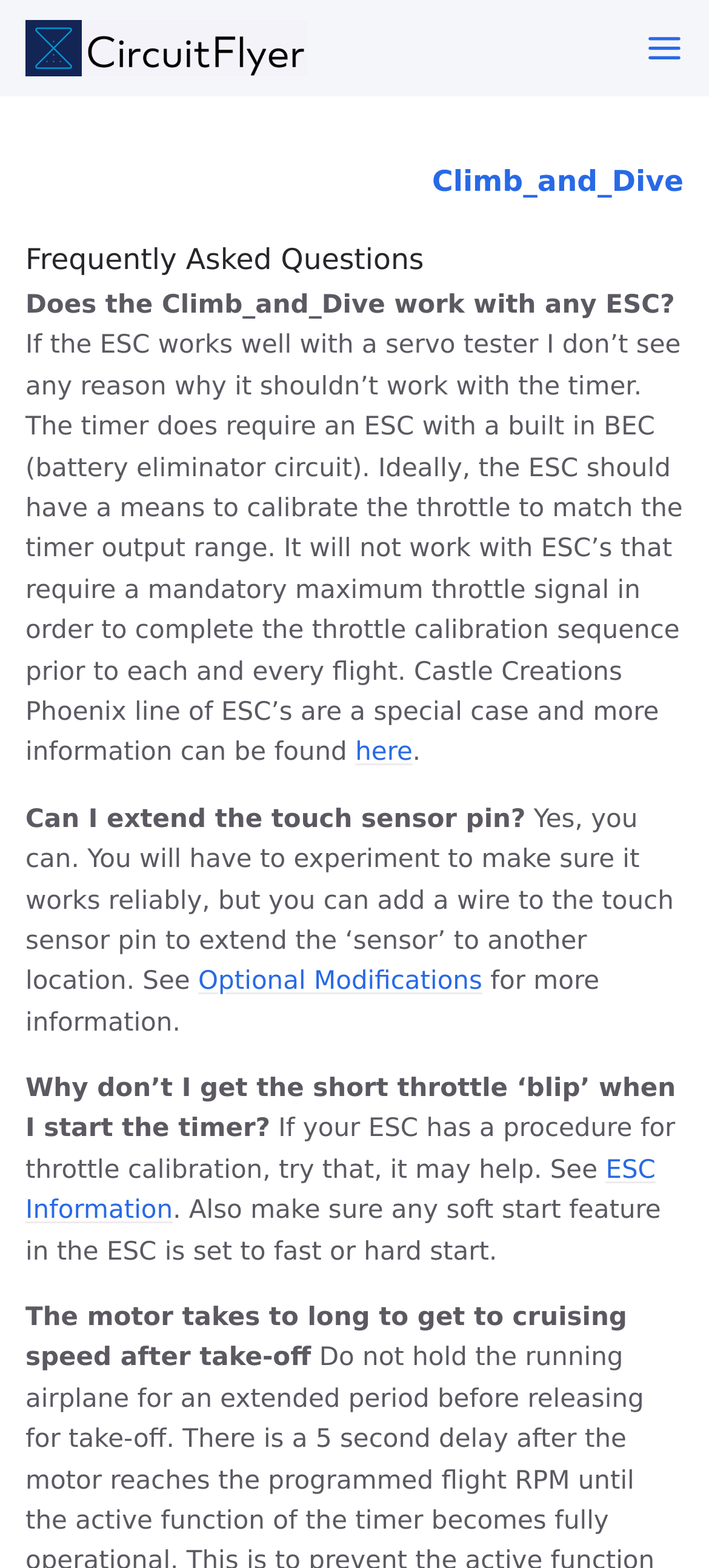Give a short answer using one word or phrase for the question:
What is the purpose of the Climb_and_Dive timer?

Control Line Timer